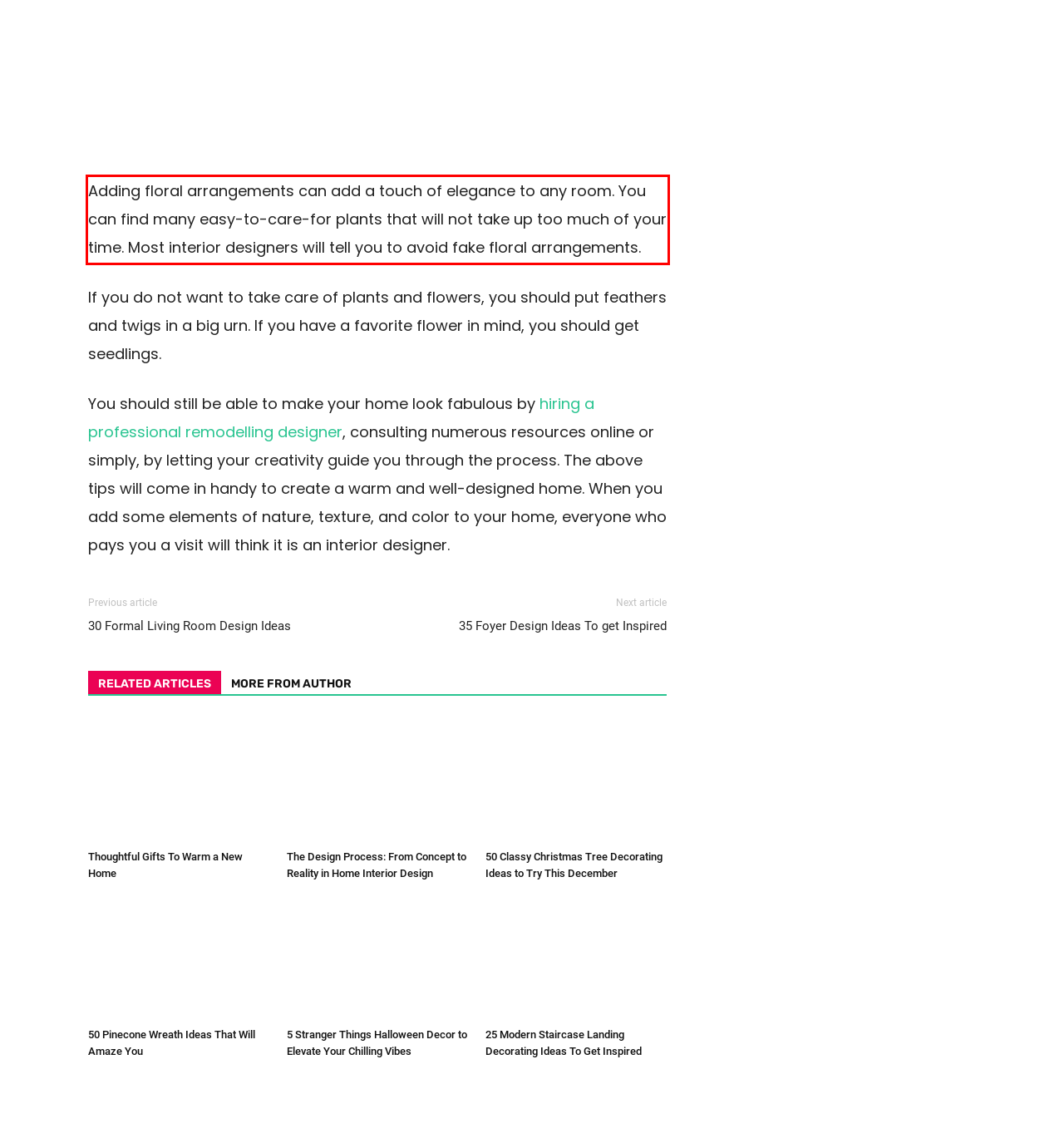Please use OCR to extract the text content from the red bounding box in the provided webpage screenshot.

Adding floral arrangements can add a touch of elegance to any room. You can find many easy-to-care-for plants that will not take up too much of your time. Most interior designers will tell you to avoid fake floral arrangements.